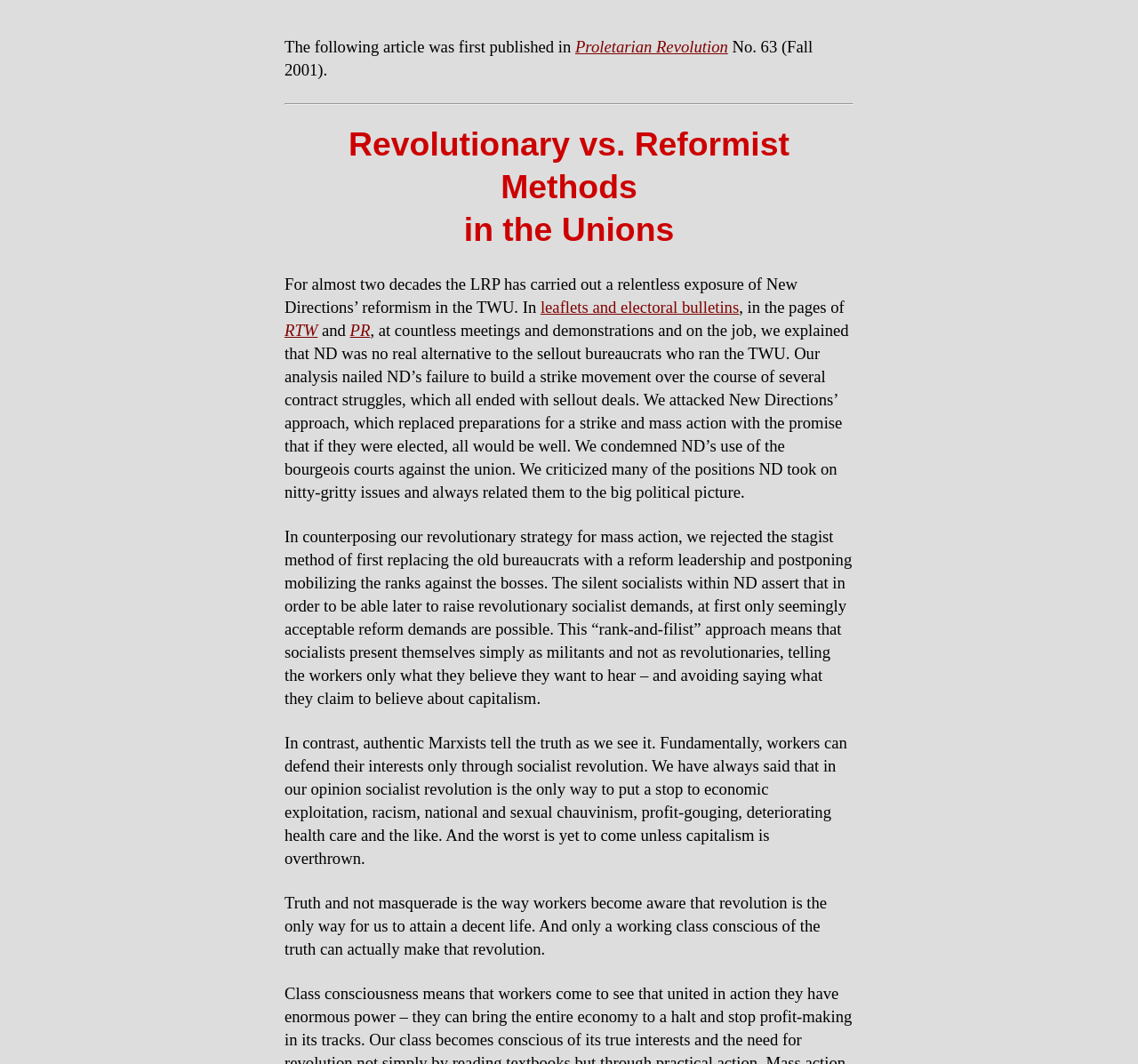Summarize the webpage comprehensively, mentioning all visible components.

The webpage is about the article "Revolutionary vs. Reformist Methods in the Unions" and appears to be a publication from Proletarian Revolution. At the top, there is a brief description stating that the article was first published in Proletarian Revolution No. 63 (Fall 2001). 

Below this, there is a horizontal separator line, followed by a heading with the title of the article. The main content of the article is divided into several paragraphs of text, with some links and references scattered throughout. 

The text discusses the differences between revolutionary and reformist methods in the unions, specifically criticizing the approach of New Directions (ND) and promoting the author's own revolutionary strategy. There are several links to related materials, such as leaflets and electoral bulletins, as well as references to other publications, like RTW and PR. 

The article is dense with text, with no images or other multimedia elements. The layout is straightforward, with the main content occupying most of the page, and the title and separator line at the top.